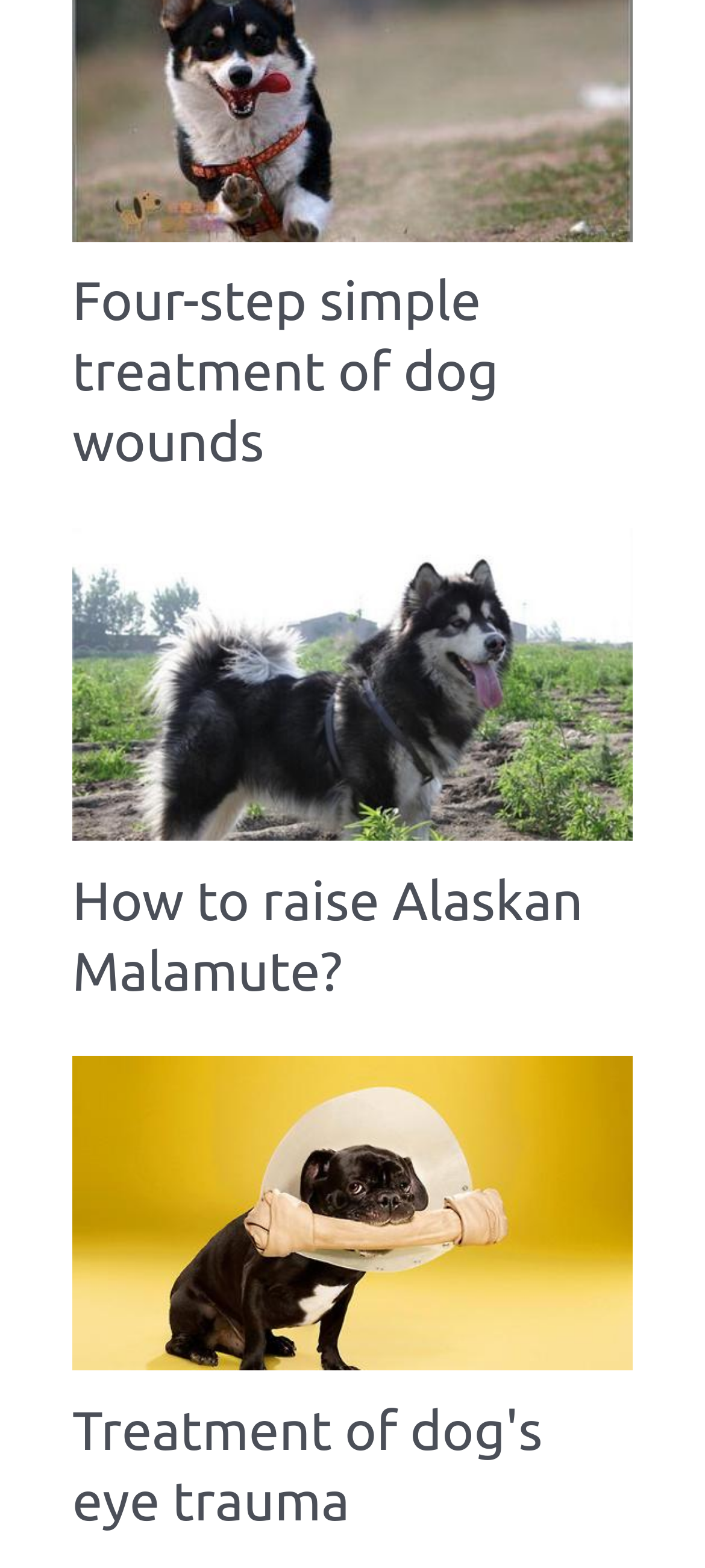Refer to the screenshot and give an in-depth answer to this question: What is the vertical position of the second link relative to the first link?

By comparing the y1 and y2 coordinates of the bounding boxes of the two links, I found that the second link has a larger y1 value than the first link, which indicates that the second link is below the first link vertically.